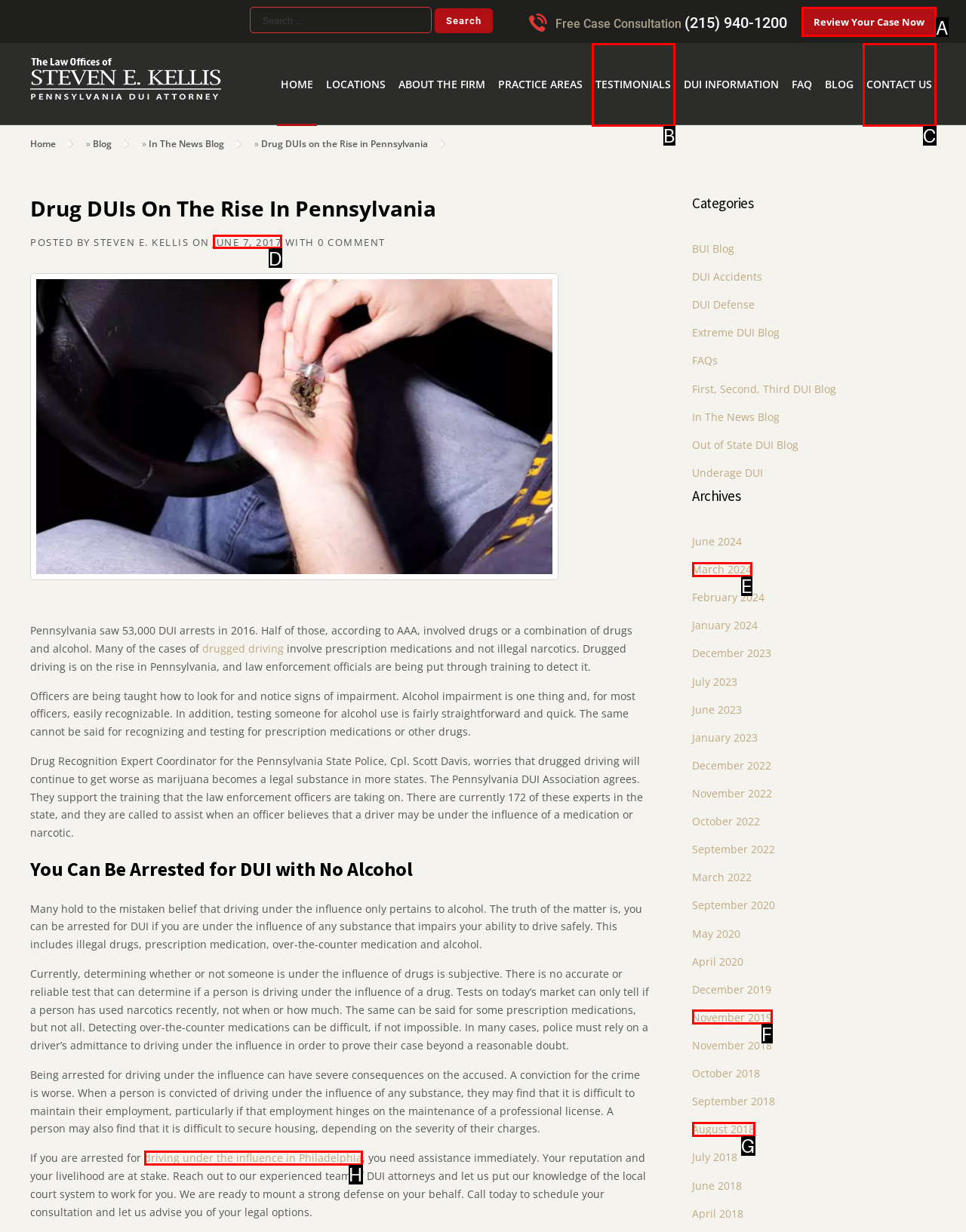Out of the given choices, which letter corresponds to the UI element required to Click 'Review Your Case Now'? Answer with the letter.

A